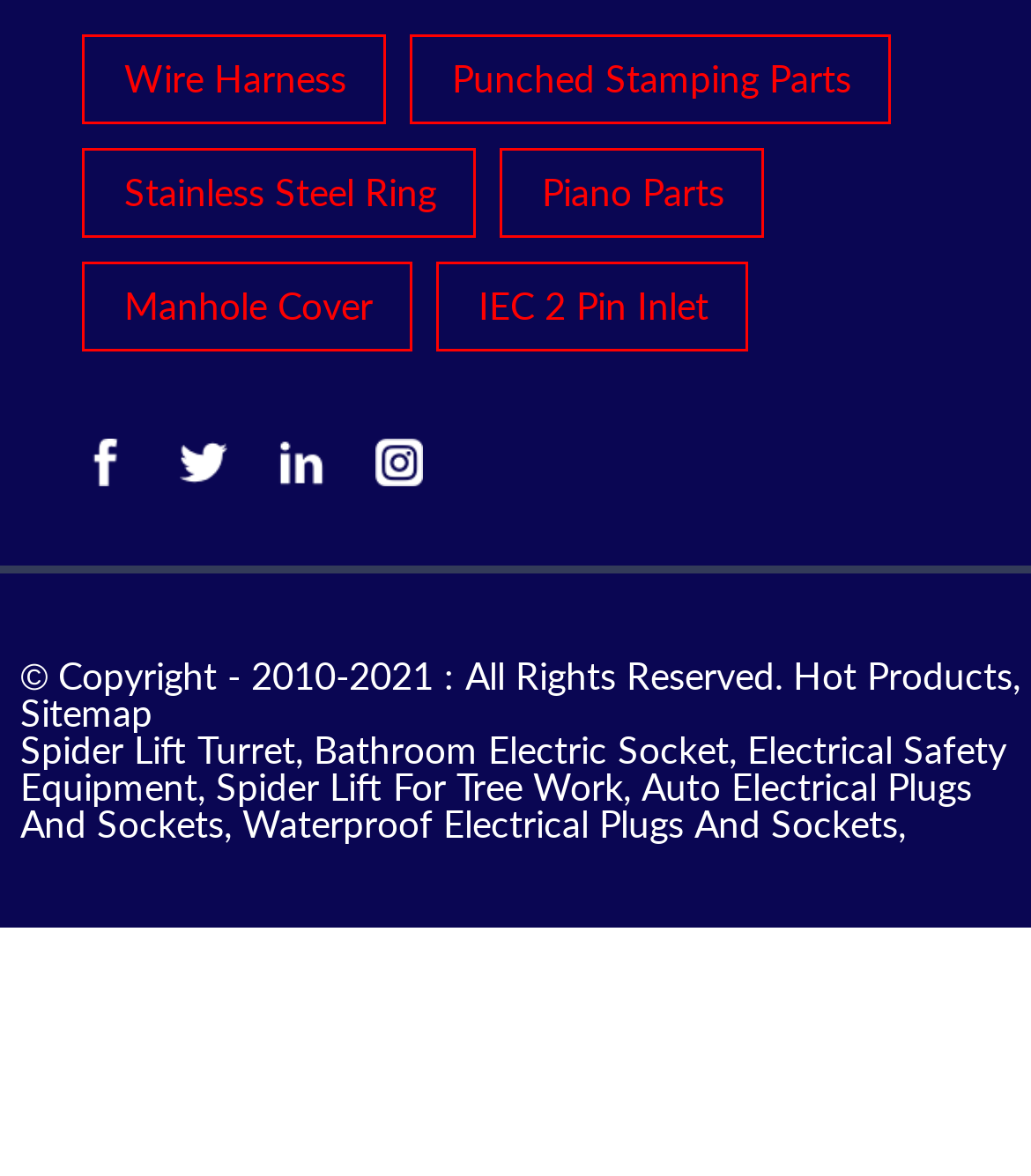Answer the question using only one word or a concise phrase: How many social media links are there?

1